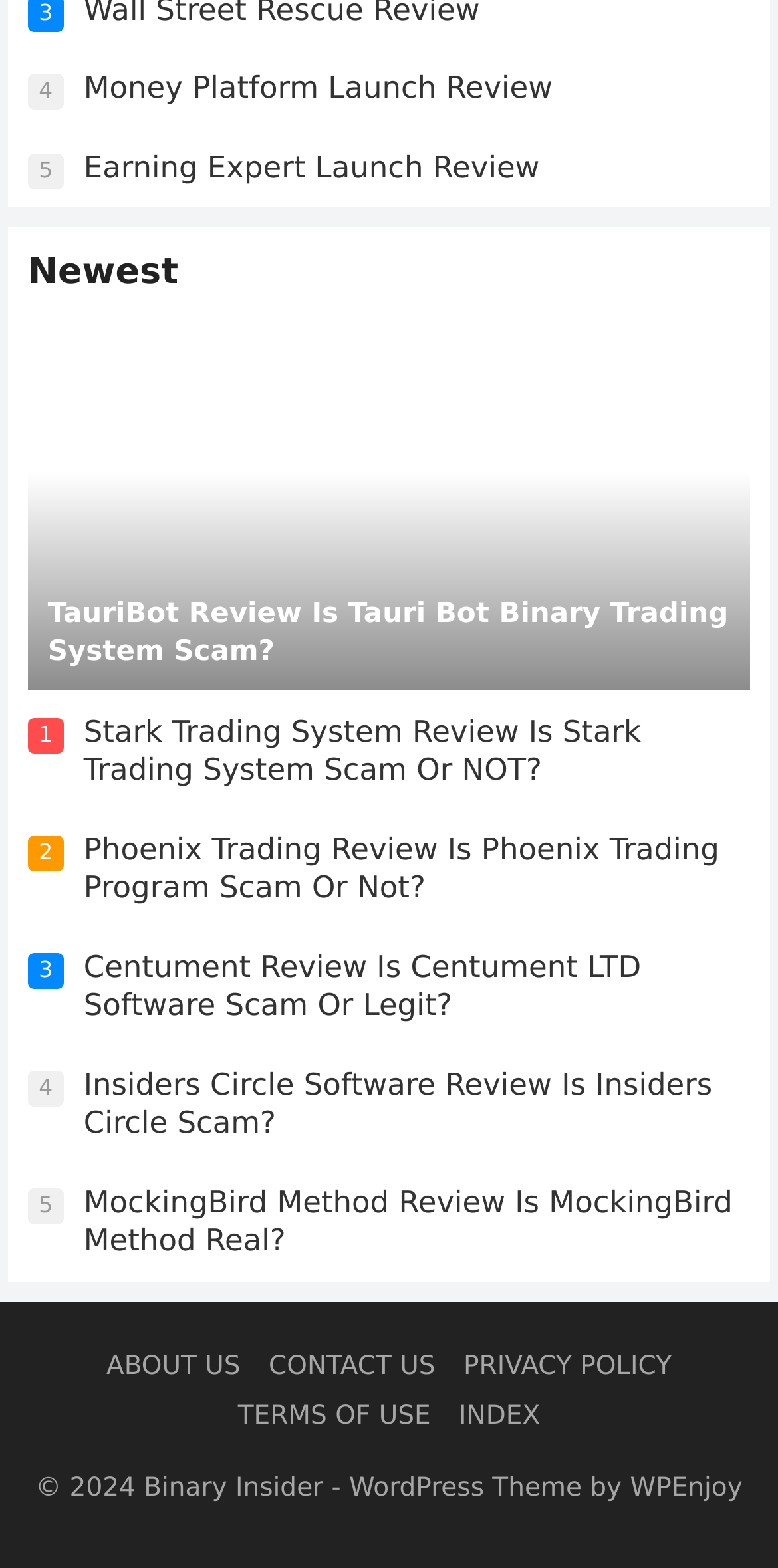Predict the bounding box coordinates for the UI element described as: "Money Platform Launch Review". The coordinates should be four float numbers between 0 and 1, presented as [left, top, right, bottom].

[0.107, 0.045, 0.71, 0.068]